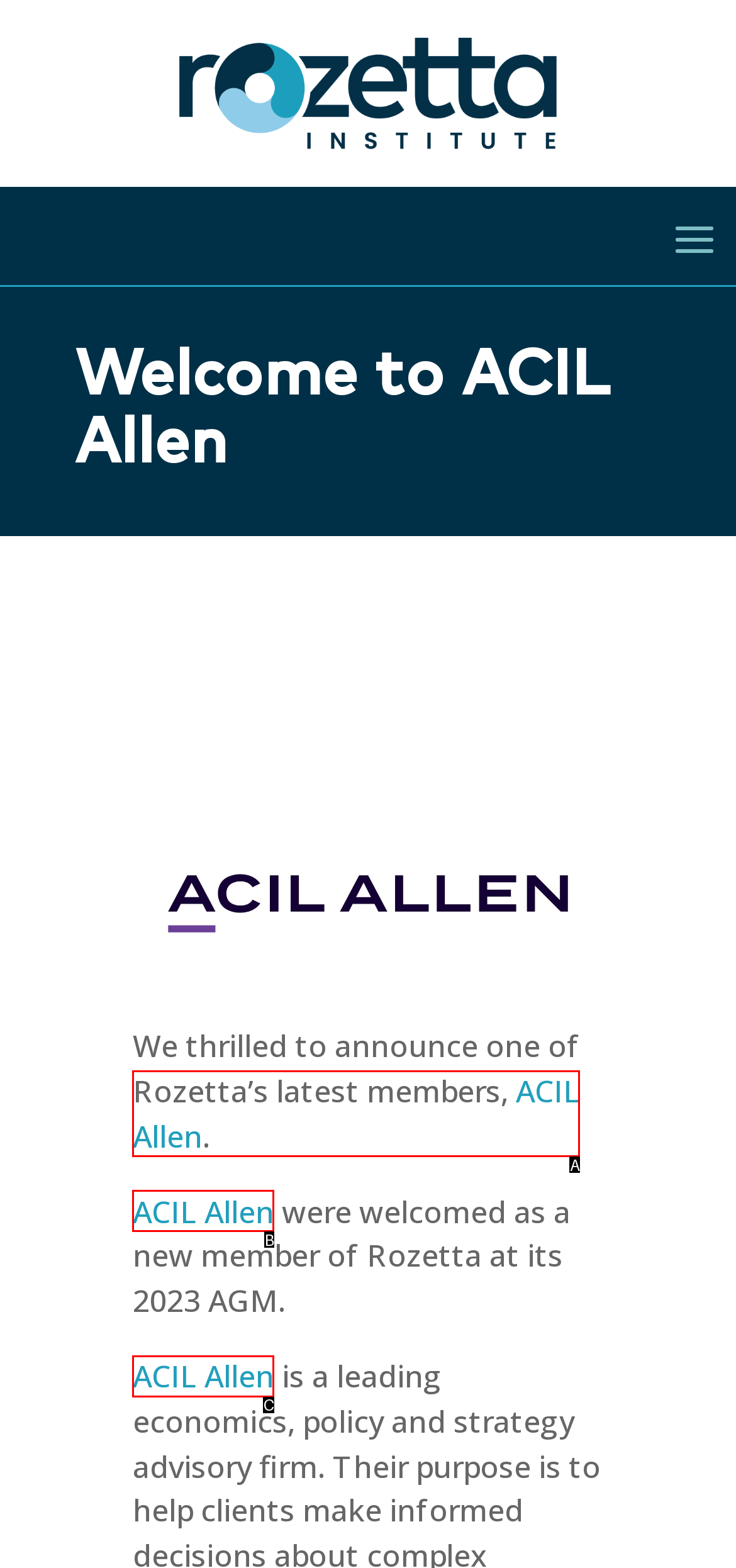Identify the HTML element that best fits the description: ACIL Allen. Respond with the letter of the corresponding element.

A